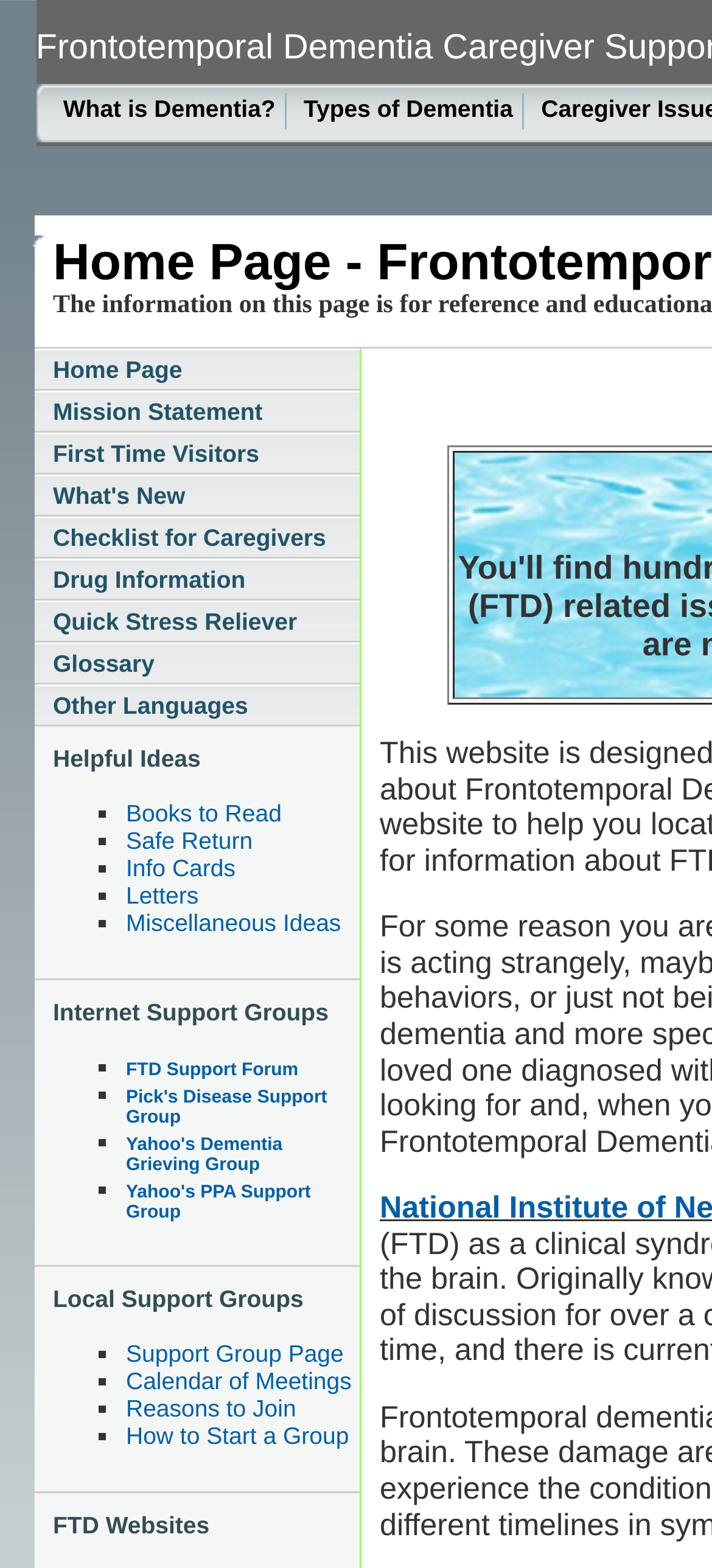Please identify the bounding box coordinates of the clickable area that will allow you to execute the instruction: "Join FTD support forum".

[0.177, 0.677, 0.505, 0.69]